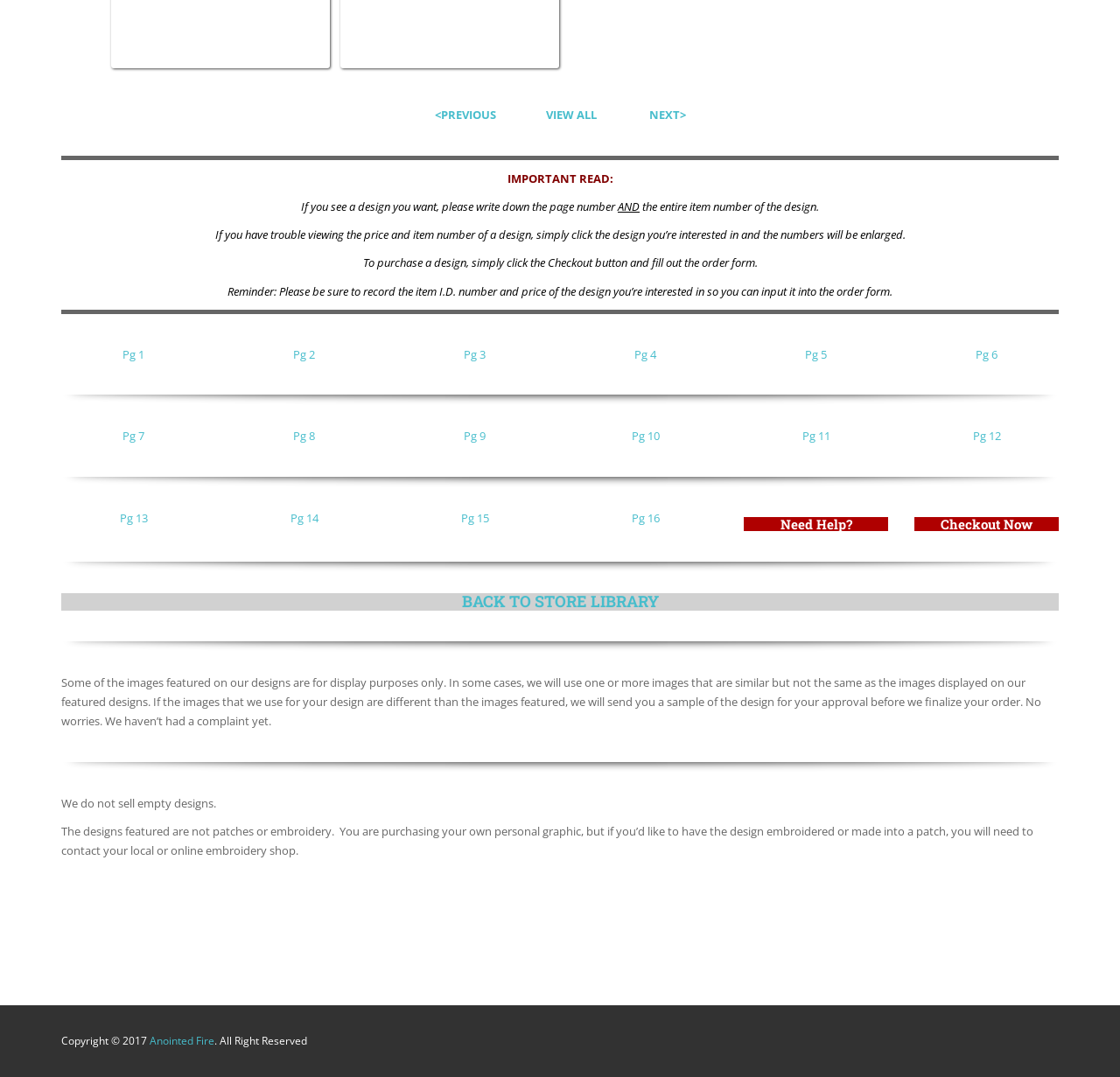Please identify the bounding box coordinates of where to click in order to follow the instruction: "Checkout now".

[0.84, 0.478, 0.922, 0.494]